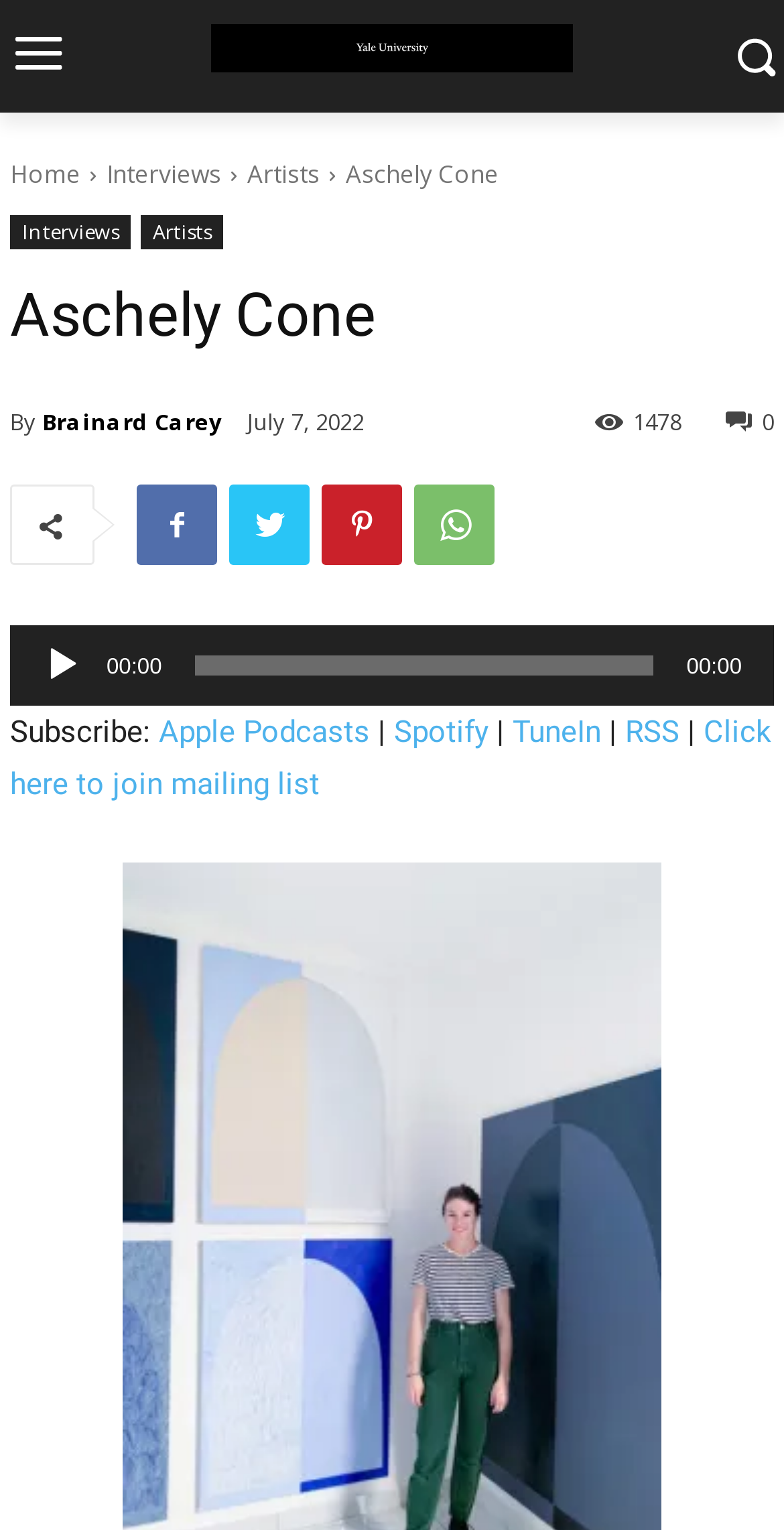Locate the UI element described by 0 in the provided webpage screenshot. Return the bounding box coordinates in the format (top-left x, top-left y, bottom-right x, bottom-right y), ensuring all values are between 0 and 1.

[0.926, 0.264, 0.987, 0.284]